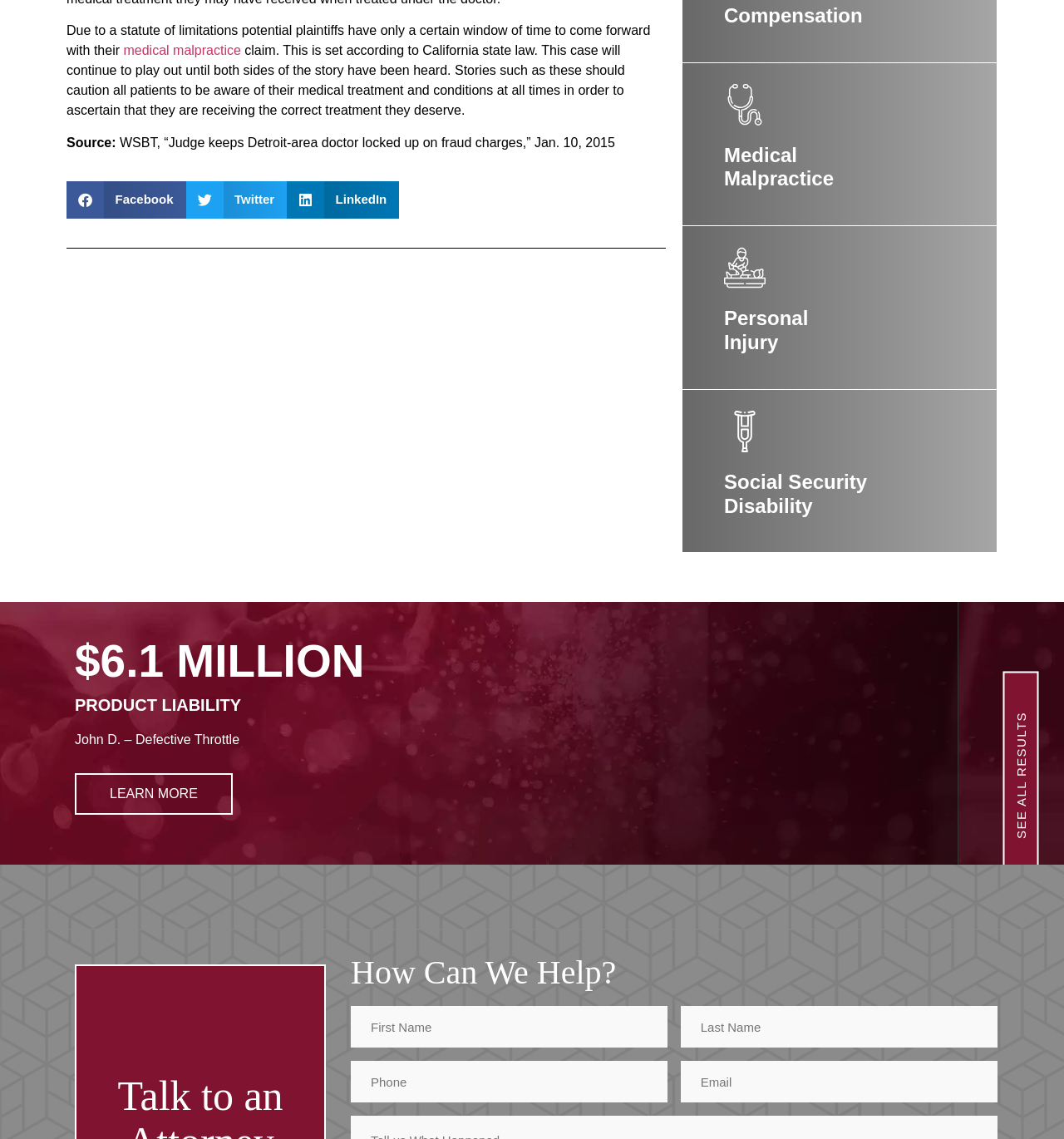What is the topic of the article?
Relying on the image, give a concise answer in one word or a brief phrase.

Medical Malpractice